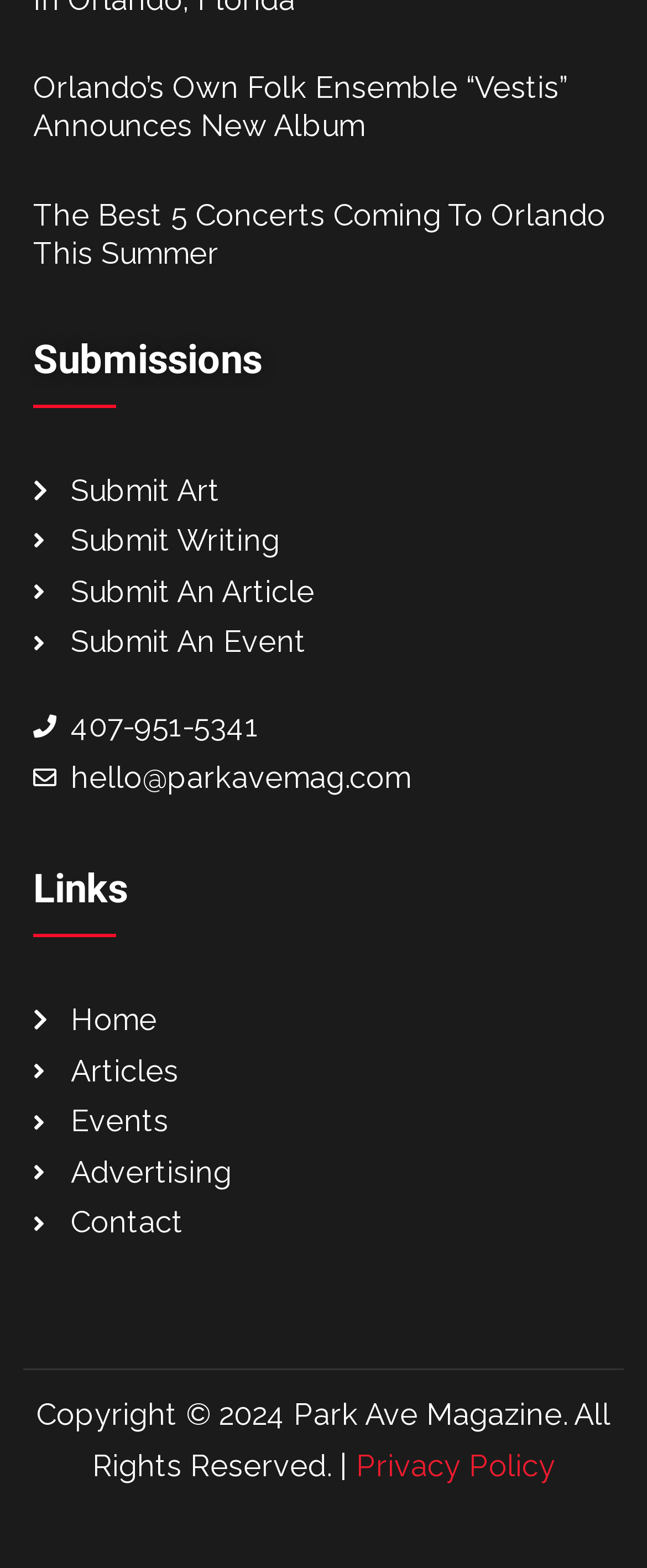Please determine the bounding box coordinates of the element to click on in order to accomplish the following task: "Submit an article". Ensure the coordinates are four float numbers ranging from 0 to 1, i.e., [left, top, right, bottom].

[0.051, 0.361, 0.949, 0.394]